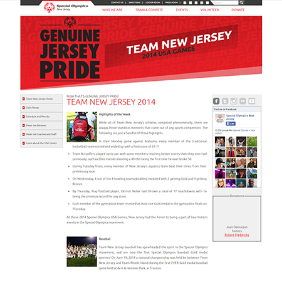What is the tone of the introduction below the title?
Please respond to the question with a detailed and thorough explanation.

The introduction below the title highlights the pride and dedication of the athletes representing New Jersey, conveying a sense of community and support.